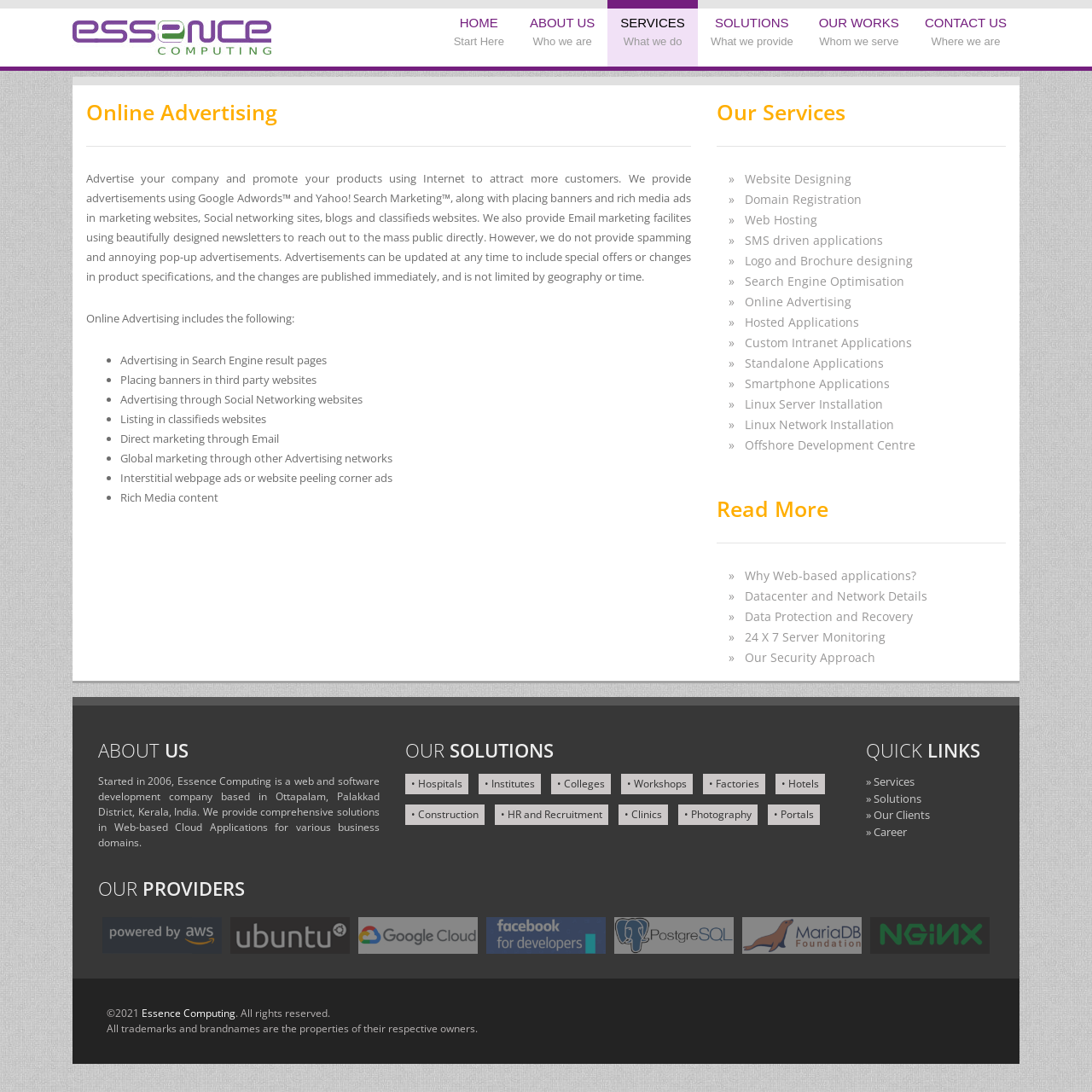What is the purpose of the 'Online Advertising' service?
Provide a concise answer using a single word or phrase based on the image.

To advertise company and products